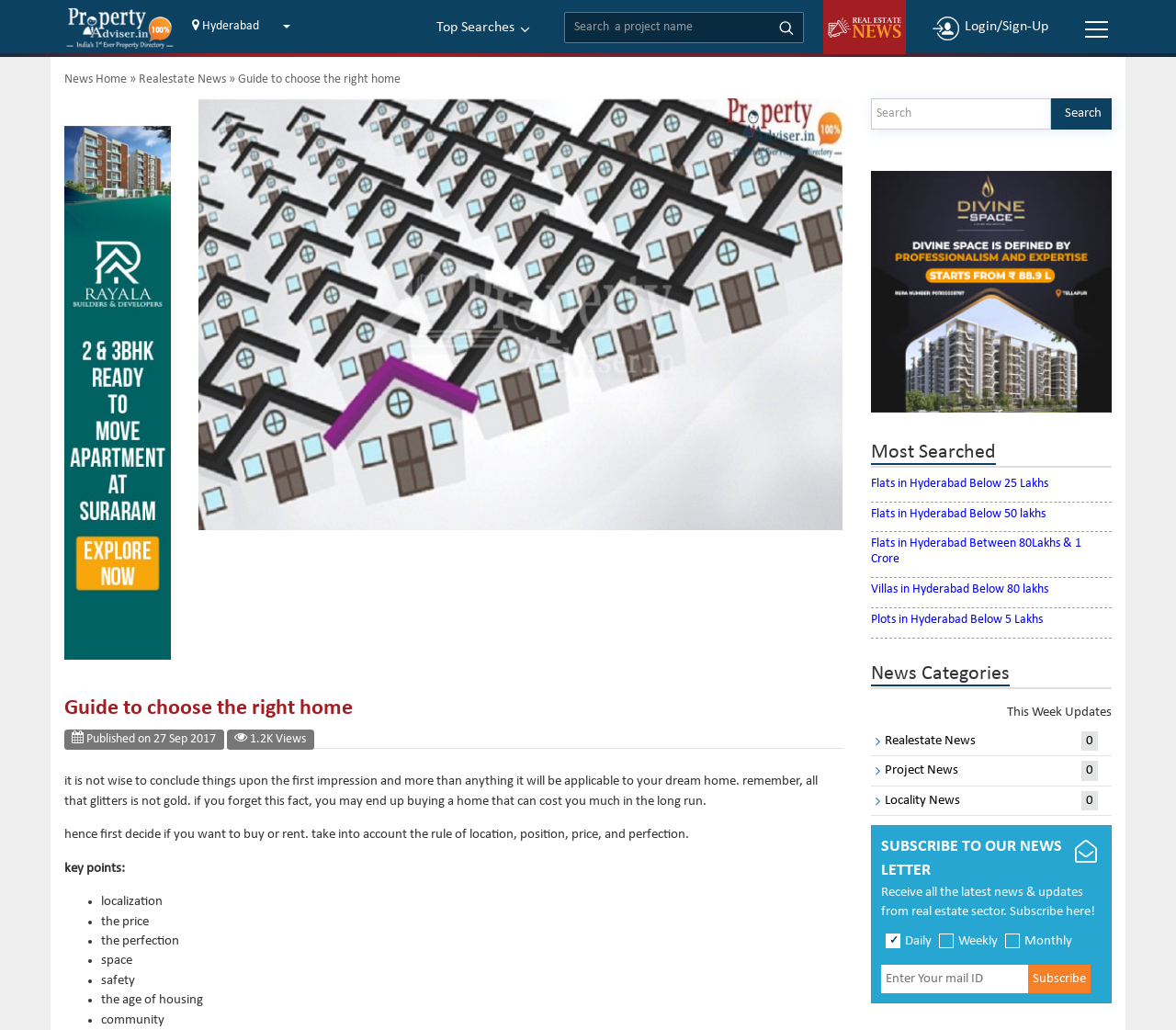What is the name of the project featured in the image?
Use the screenshot to answer the question with a single word or phrase.

Rayala Sai Empire